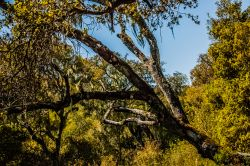Who took the photograph?
Please provide a detailed answer to the question.

This photograph, taken by Rick Battle, encapsulates the tranquility and charm of the landscape, inviting viewers to appreciate the peacefulness of nature.